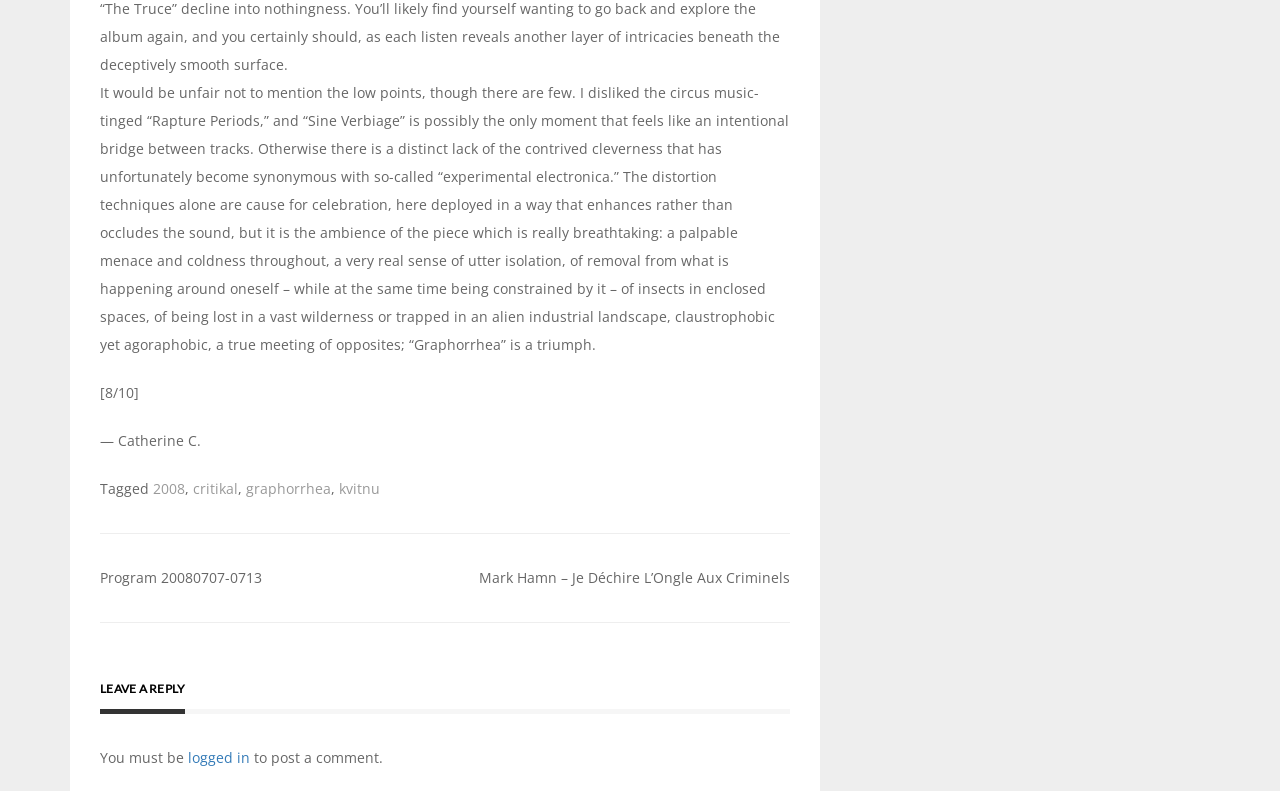Provide your answer in a single word or phrase: 
Who wrote the album review?

Catherine C.